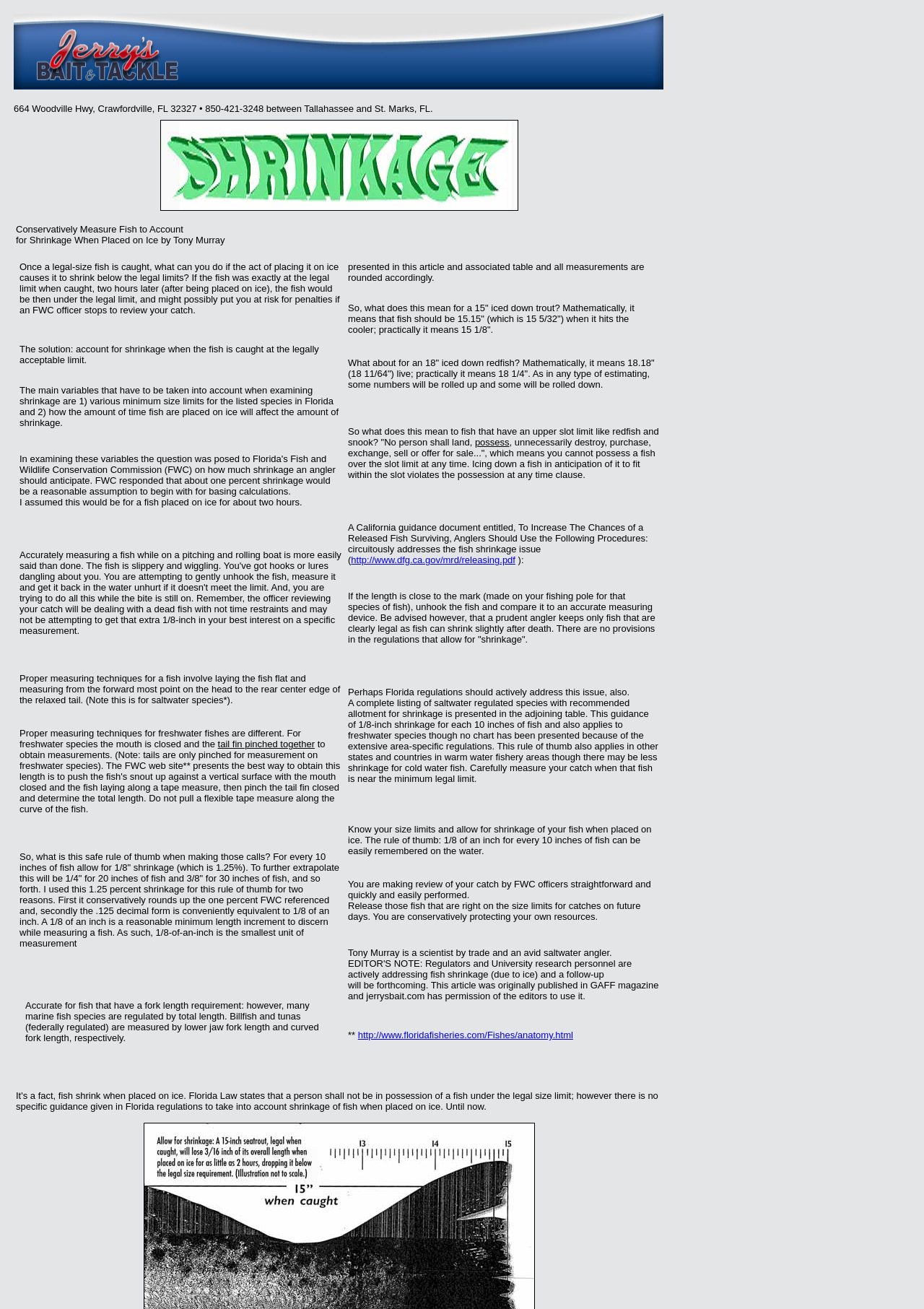Refer to the image and provide a thorough answer to this question:
What is the address of Jerry's Bait & Tackle?

I found the address by looking at the static text element that contains the address information, which is located near the top of the webpage.